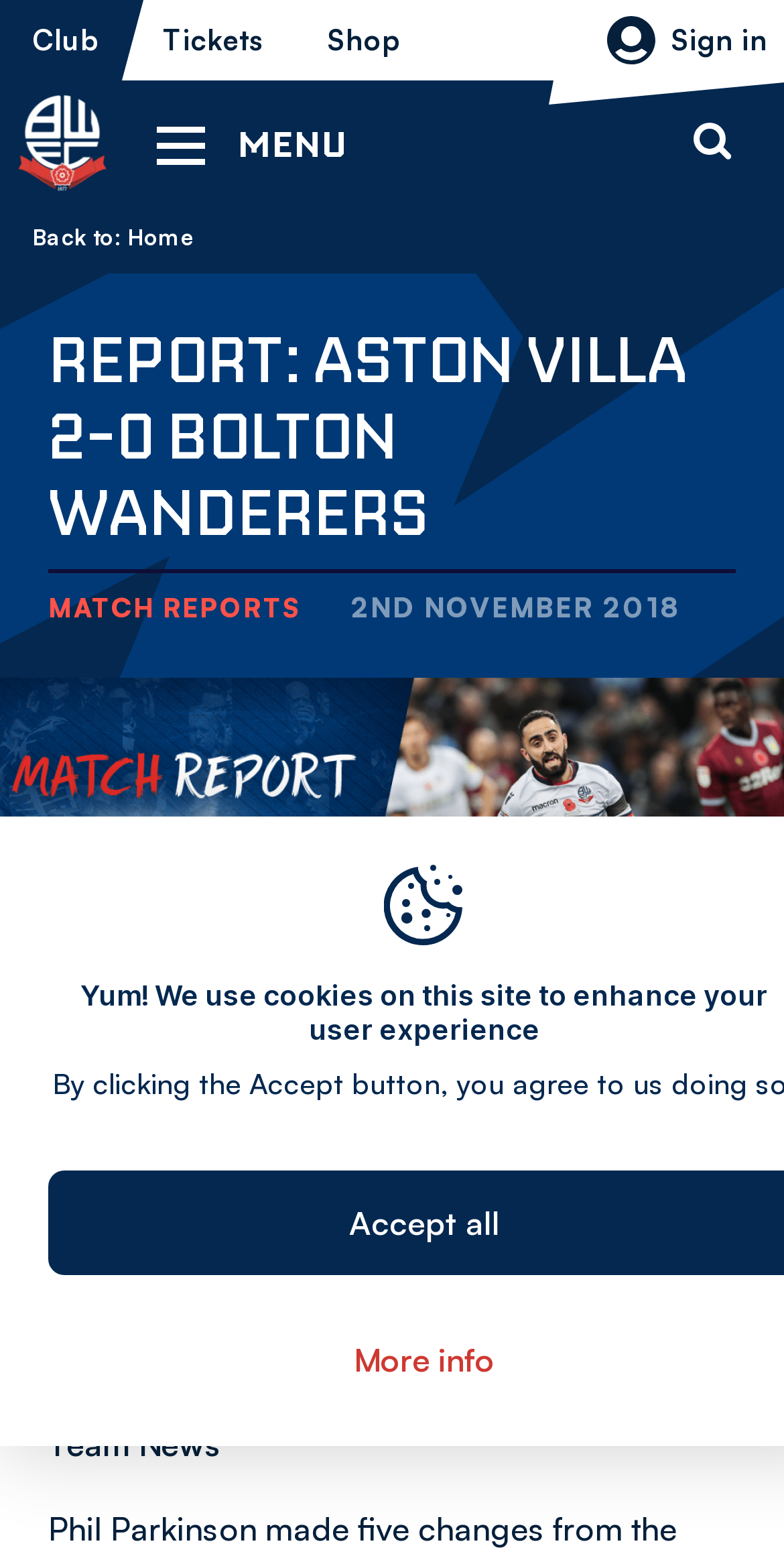Given the element description, predict the bounding box coordinates in the format (top-left x, top-left y, bottom-right x, bottom-right y), using floating point numbers between 0 and 1: Search Close Search Icon

[0.856, 0.052, 0.959, 0.131]